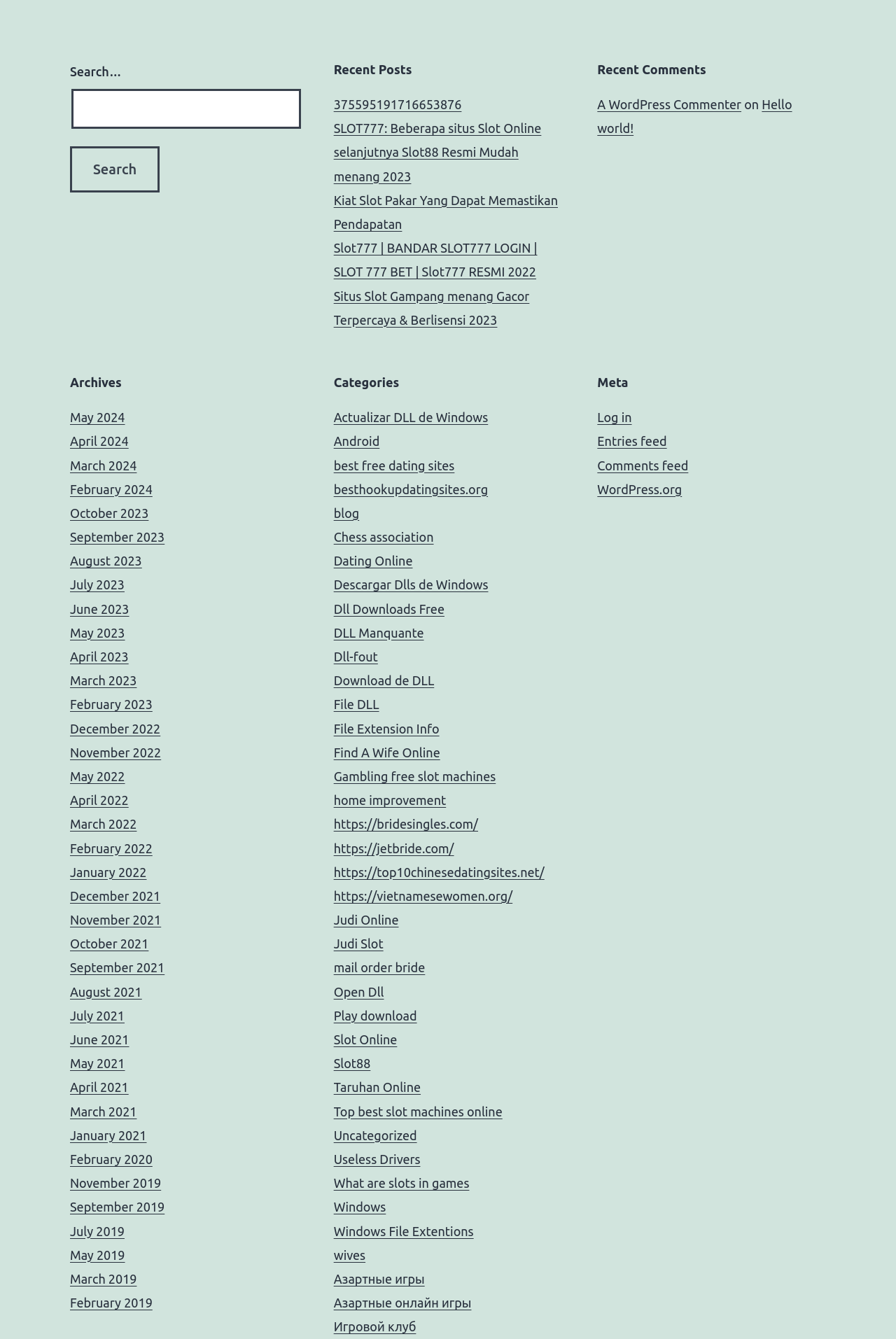Locate the bounding box coordinates of the element I should click to achieve the following instruction: "View recent posts".

[0.372, 0.069, 0.628, 0.248]